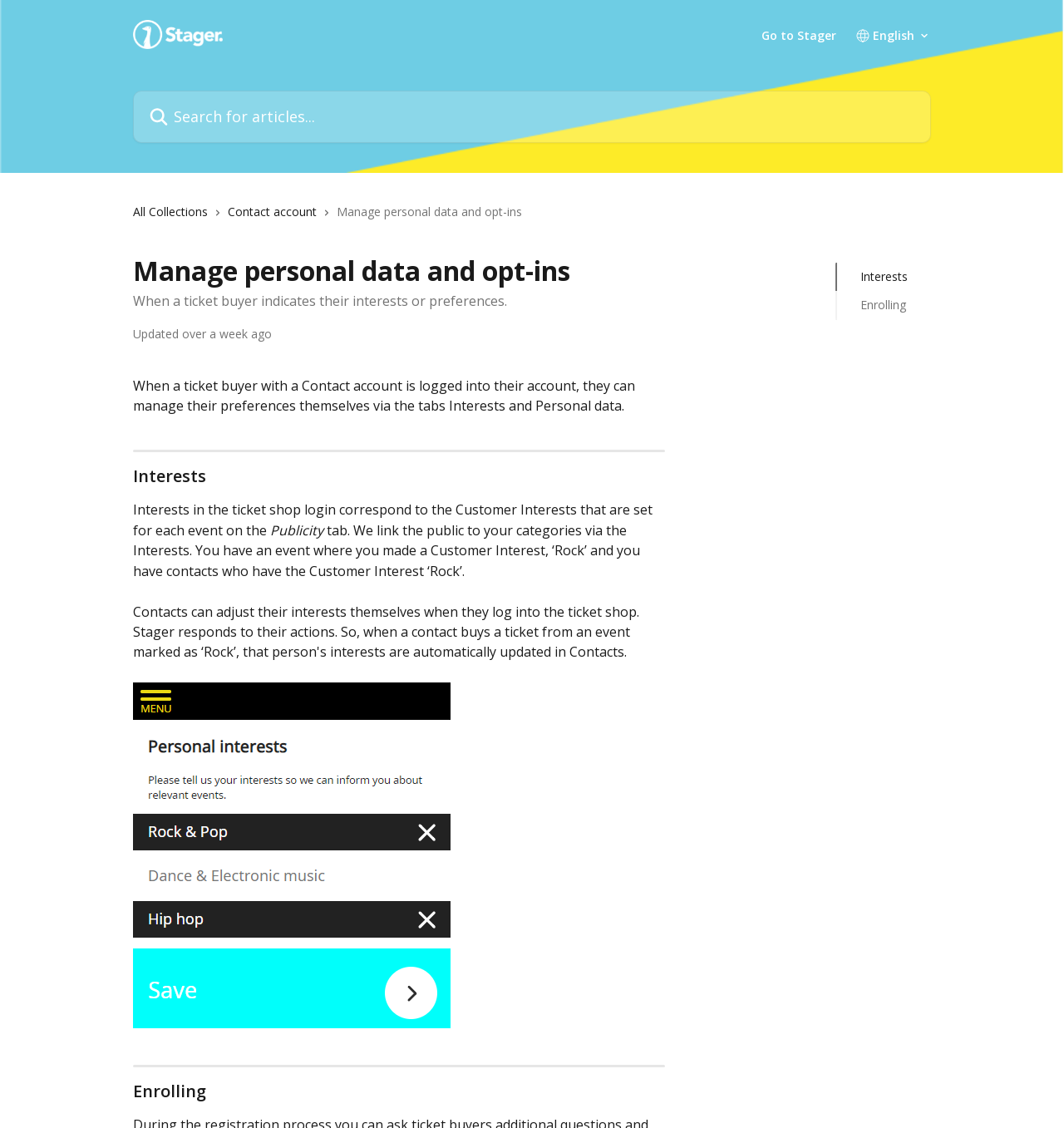Please reply to the following question using a single word or phrase: 
What is the purpose of the 'Enrolling' section?

Not specified